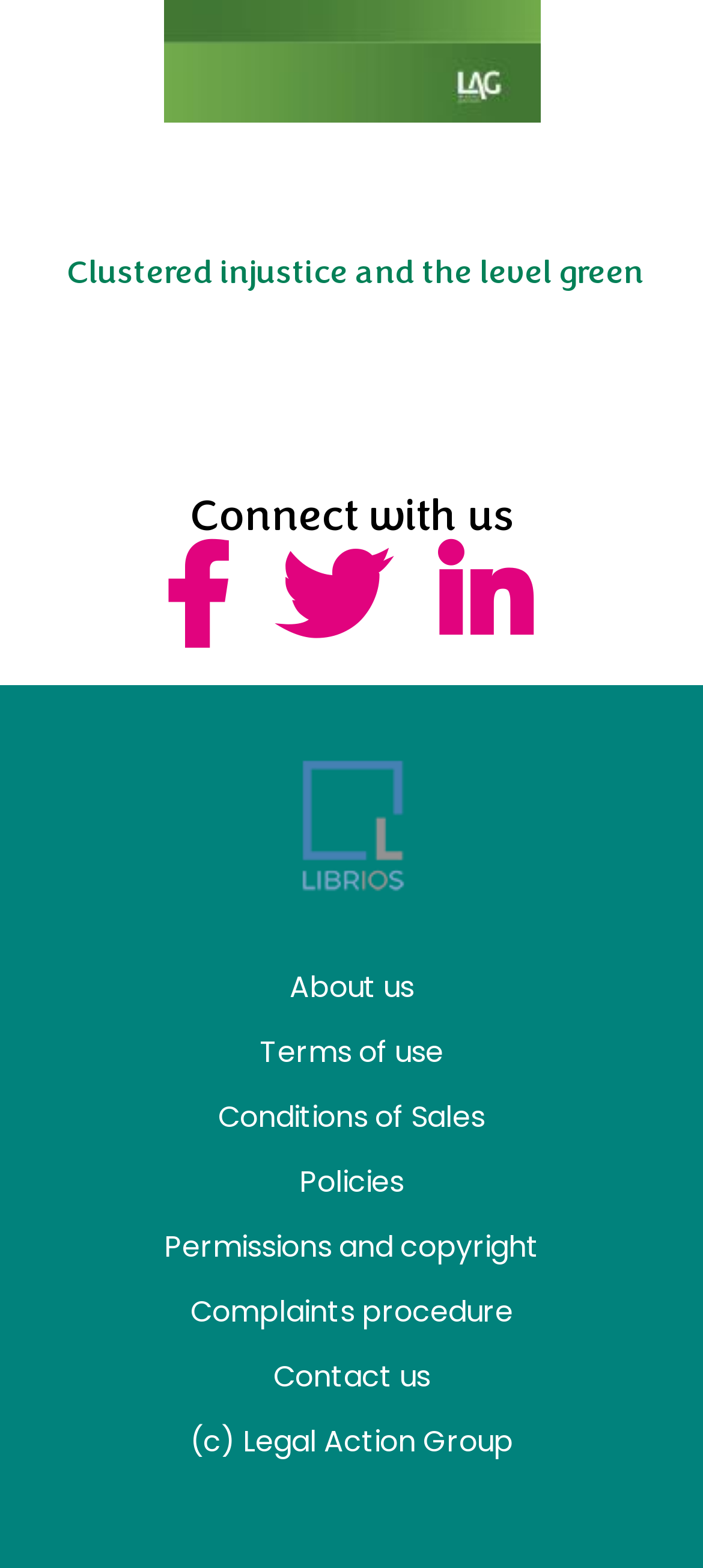Please identify the bounding box coordinates of the clickable area that will fulfill the following instruction: "Go to 'Contact us'". The coordinates should be in the format of four float numbers between 0 and 1, i.e., [left, top, right, bottom].

[0.388, 0.865, 0.612, 0.891]